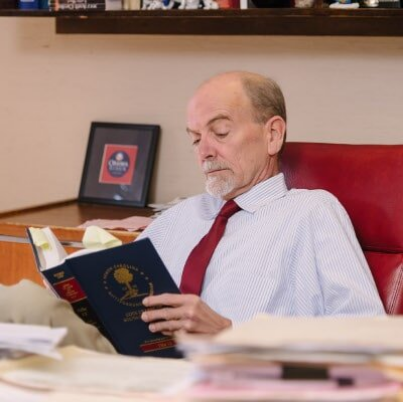Provide your answer in one word or a succinct phrase for the question: 
What is on the shelf behind the man?

Personal and professional mementos